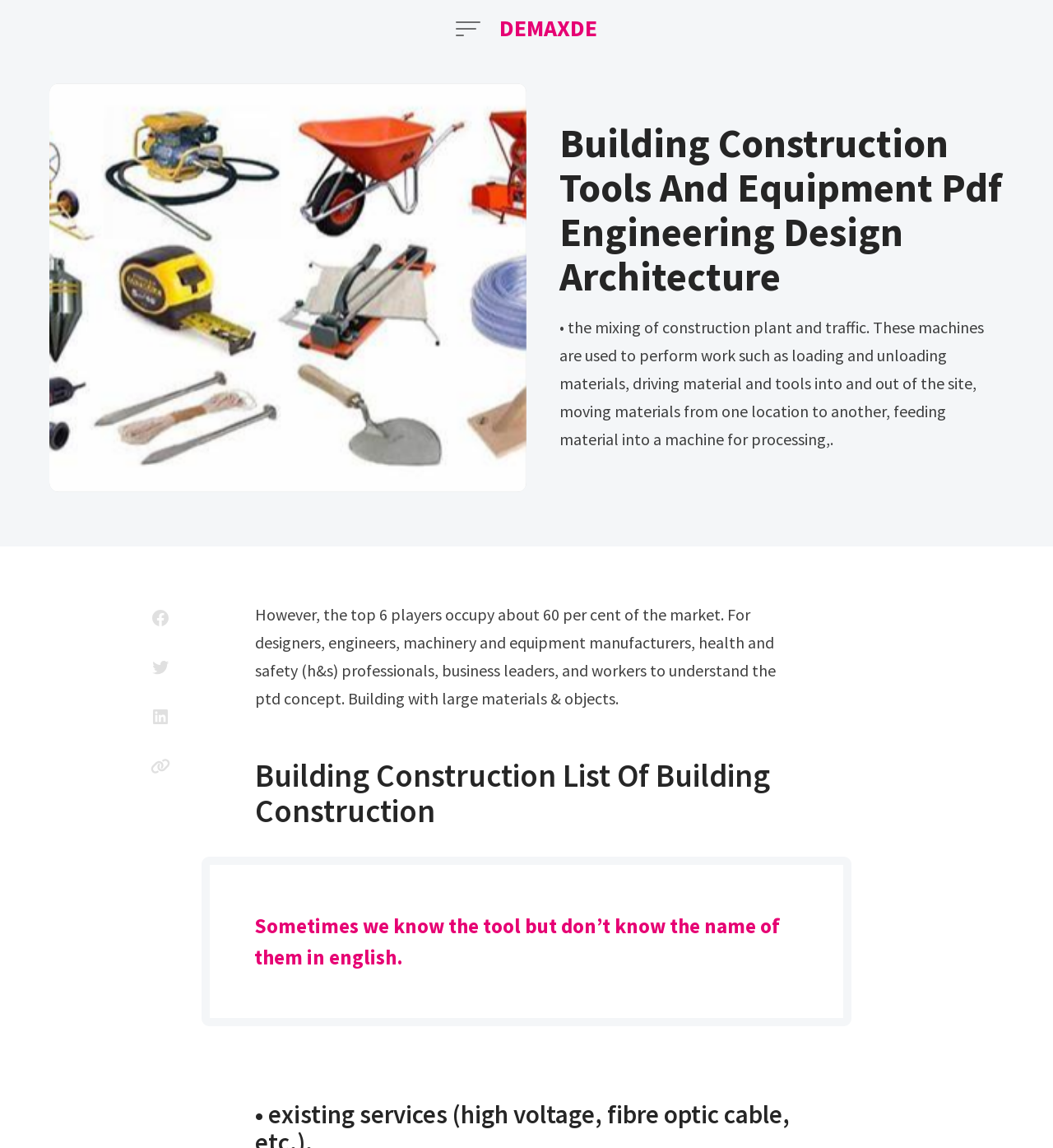Identify the headline of the webpage and generate its text content.

Building Construction Tools And Equipment Pdf Engineering Design Architecture